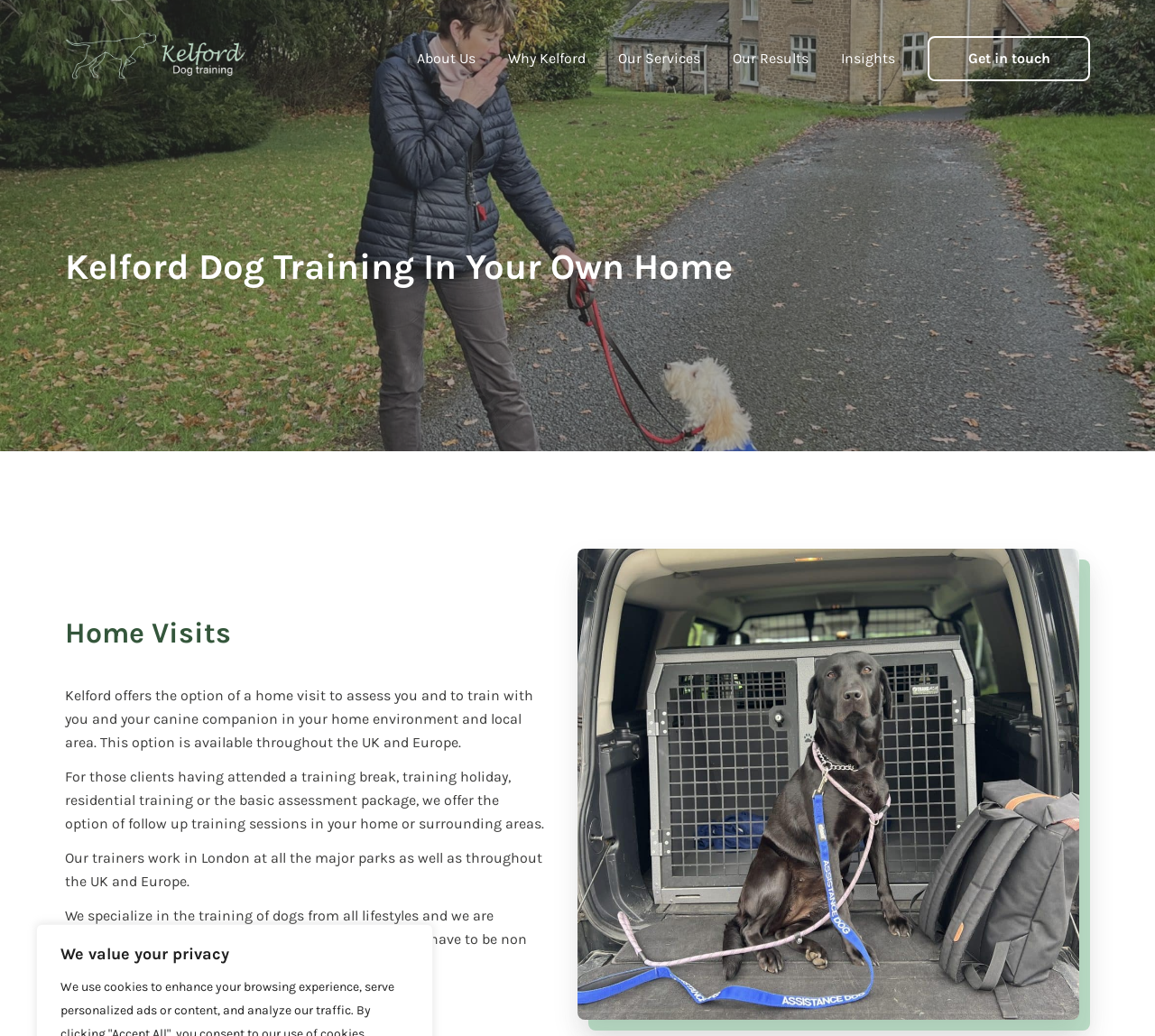Summarize the webpage with intricate details.

The webpage is about Kelford Dog Training, specifically focusing on their home training services. At the top of the page, there is a logo of Kelford Dog Training, accompanied by a heading that reads "We value your privacy". 

Below the logo, there is a navigation menu with links to various sections of the website, including "About Us", "Why Kelford", "Our Services", and more. 

The main content of the page is divided into two sections. On the left side, there is a large banner image that spans the entire width of the page. Below the banner, there are three headings: "Kelford Dog Training In Your Own Home", "Home Visits", and several paragraphs of text that describe the home visit services offered by Kelford Dog Training. The text explains that they offer home visits to assess and train clients and their dogs in their own environment, and that these services are available throughout the UK and Europe.

On the right side of the page, there is a list of links to specific dog training services, including "Adult Dog Training", "Puppy Training", "Gundog & HPR Training", and more. 

At the bottom of the page, there is a large image that takes up most of the width of the page.